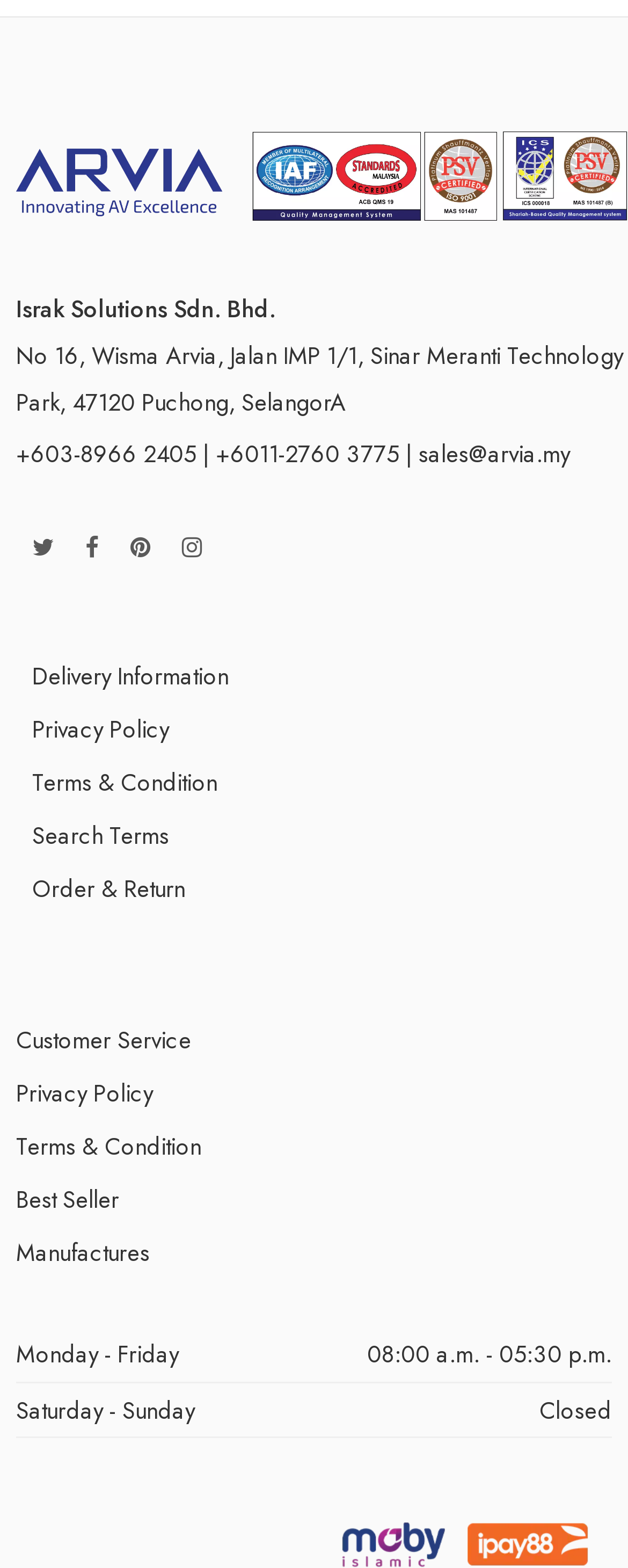Please identify the bounding box coordinates of the clickable area that will fulfill the following instruction: "Click on the Facebook link". The coordinates should be in the format of four float numbers between 0 and 1, i.e., [left, top, right, bottom].

[0.051, 0.336, 0.085, 0.36]